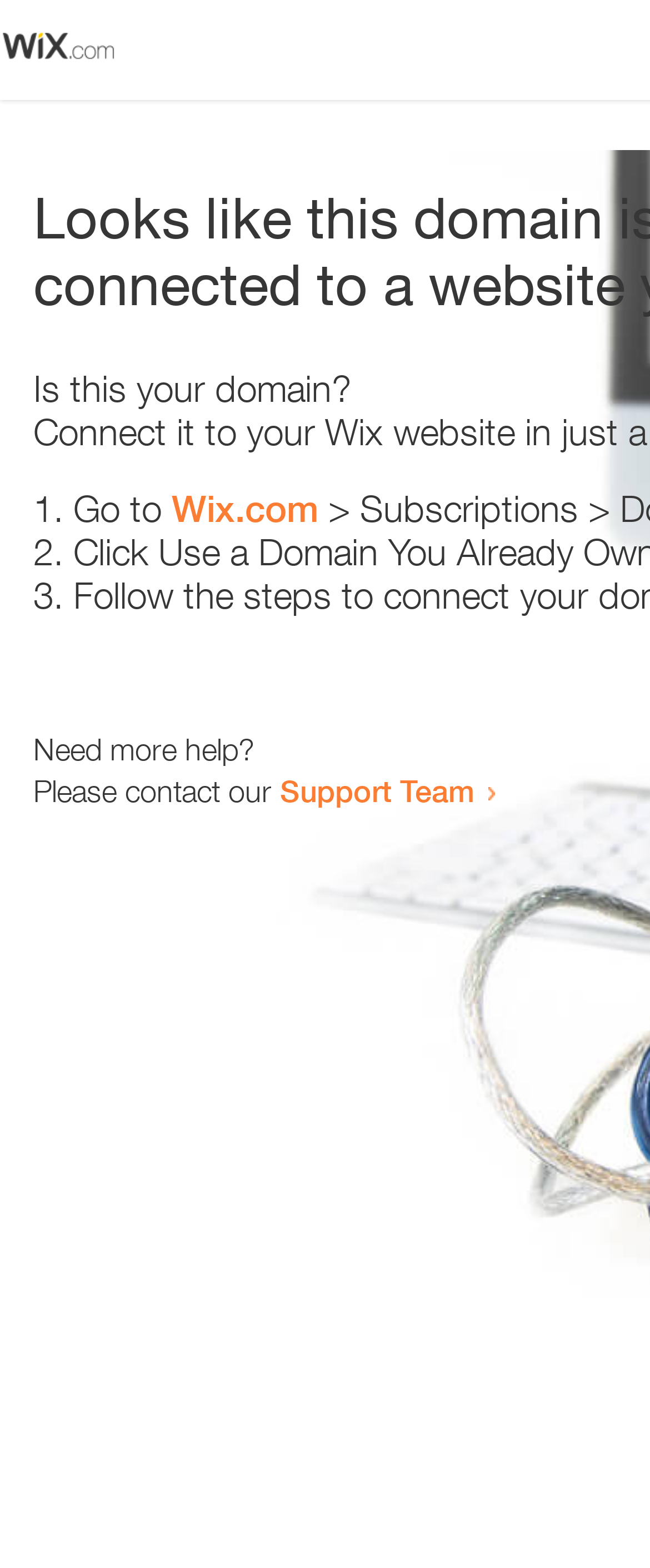What is the website suggested to visit?
Examine the image and give a concise answer in one word or a short phrase.

Wix.com